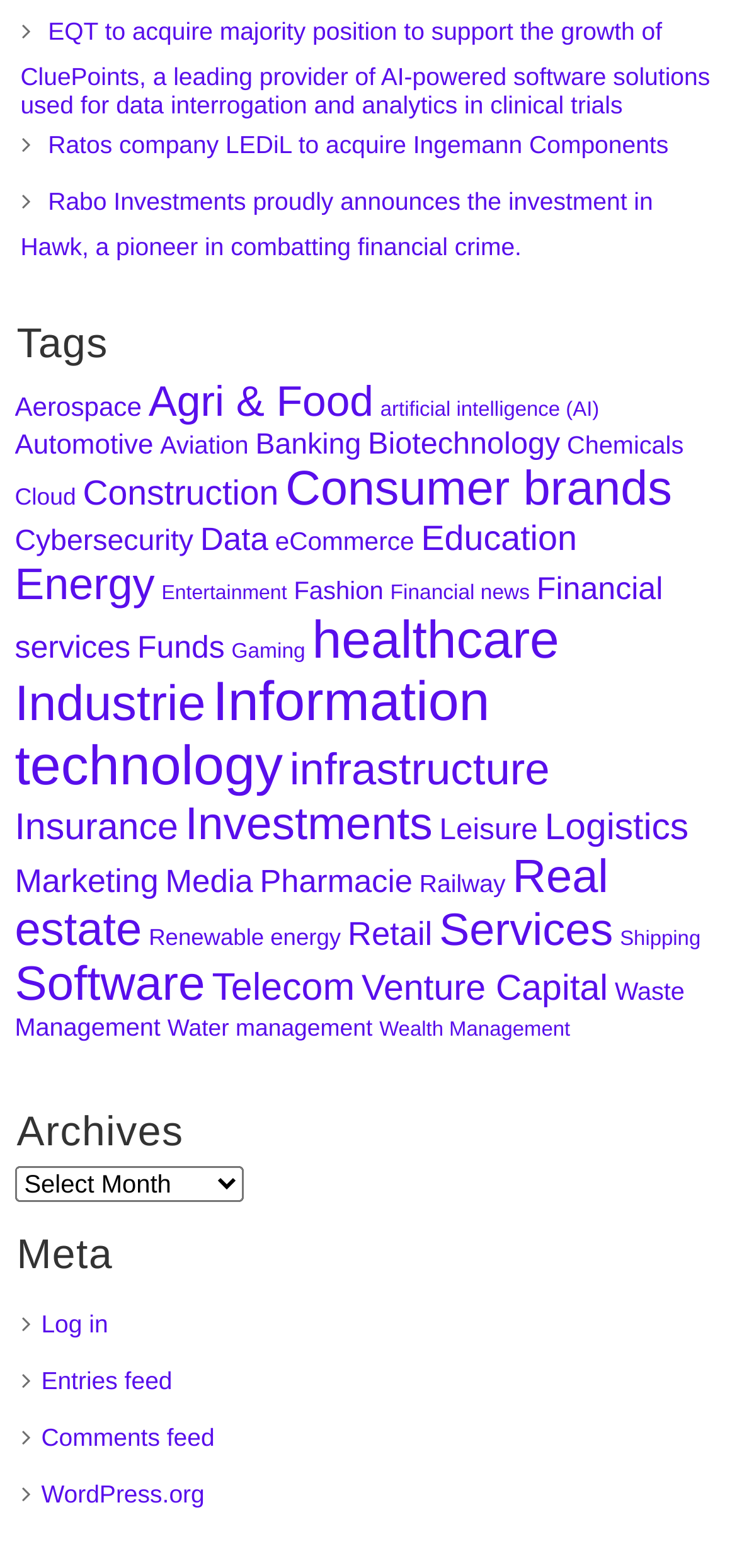What is the category with the most items?
Answer the question with just one word or phrase using the image.

Information technology